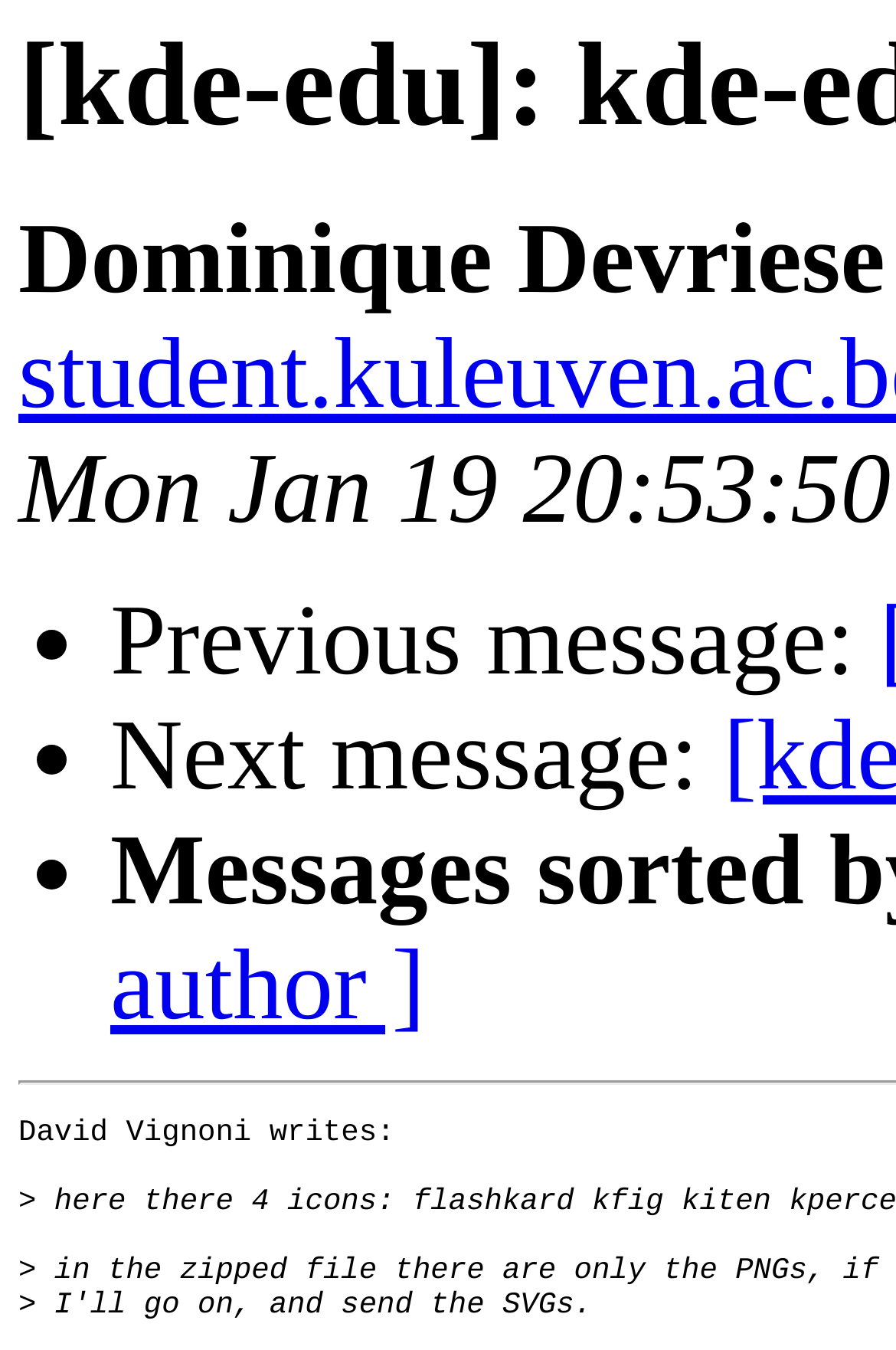Is there a navigation system for the messages?
From the image, respond with a single word or phrase.

Yes